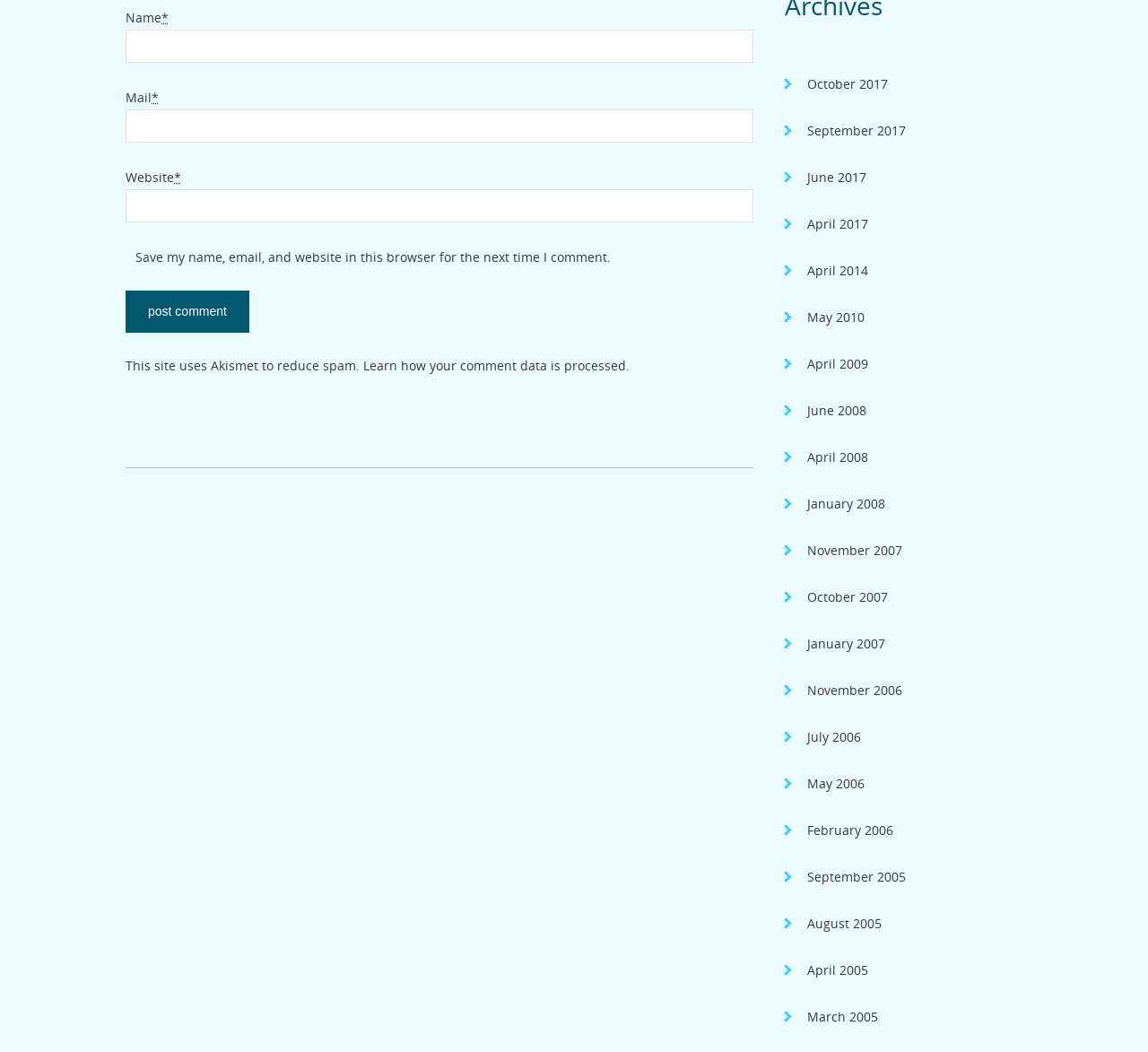Locate the bounding box coordinates of the clickable region necessary to complete the following instruction: "Post a comment". Provide the coordinates in the format of four float numbers between 0 and 1, i.e., [left, top, right, bottom].

[0.109, 0.276, 0.217, 0.316]